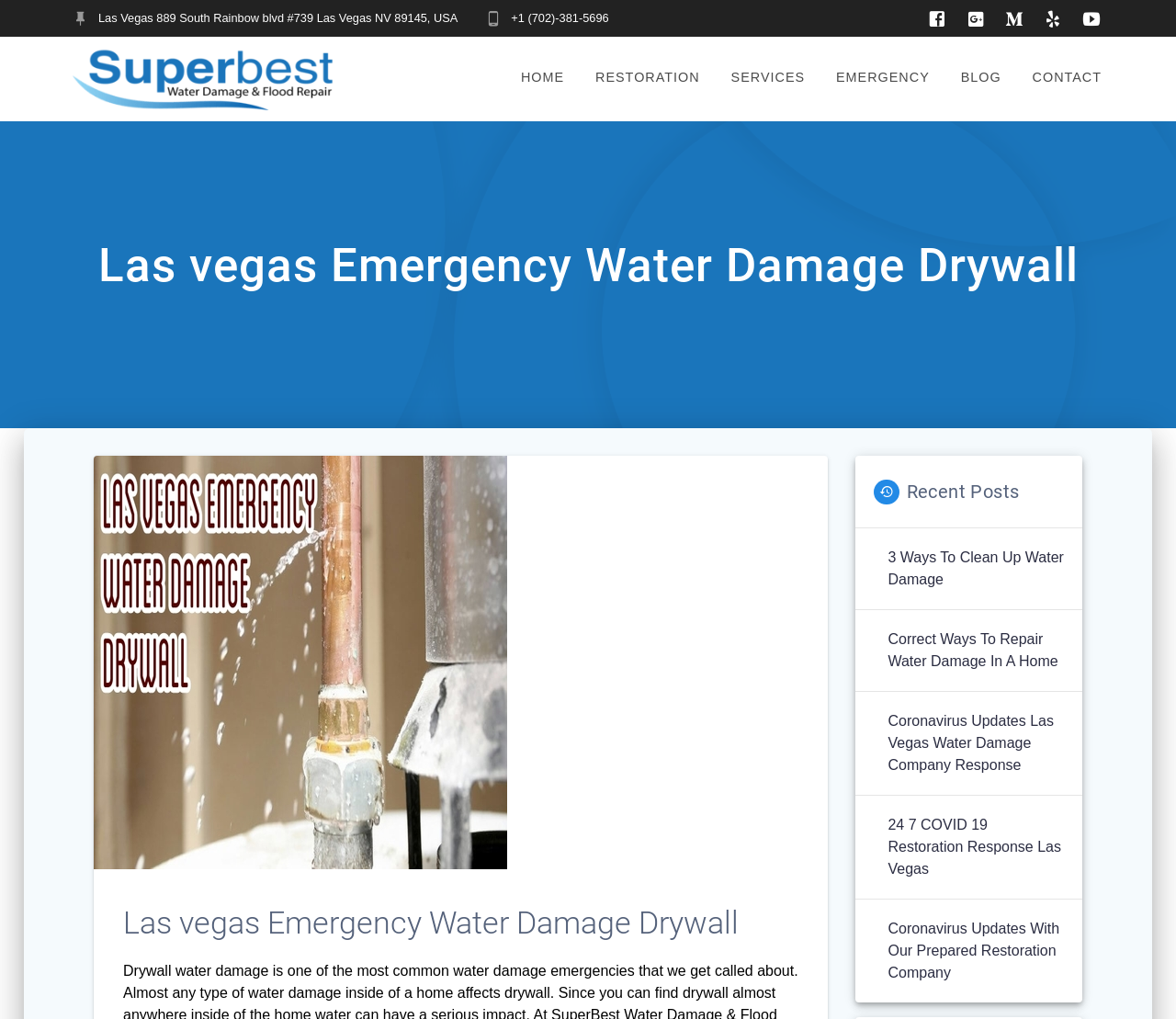Show me the bounding box coordinates of the clickable region to achieve the task as per the instruction: "Go to the restoration page".

[0.496, 0.055, 0.605, 0.099]